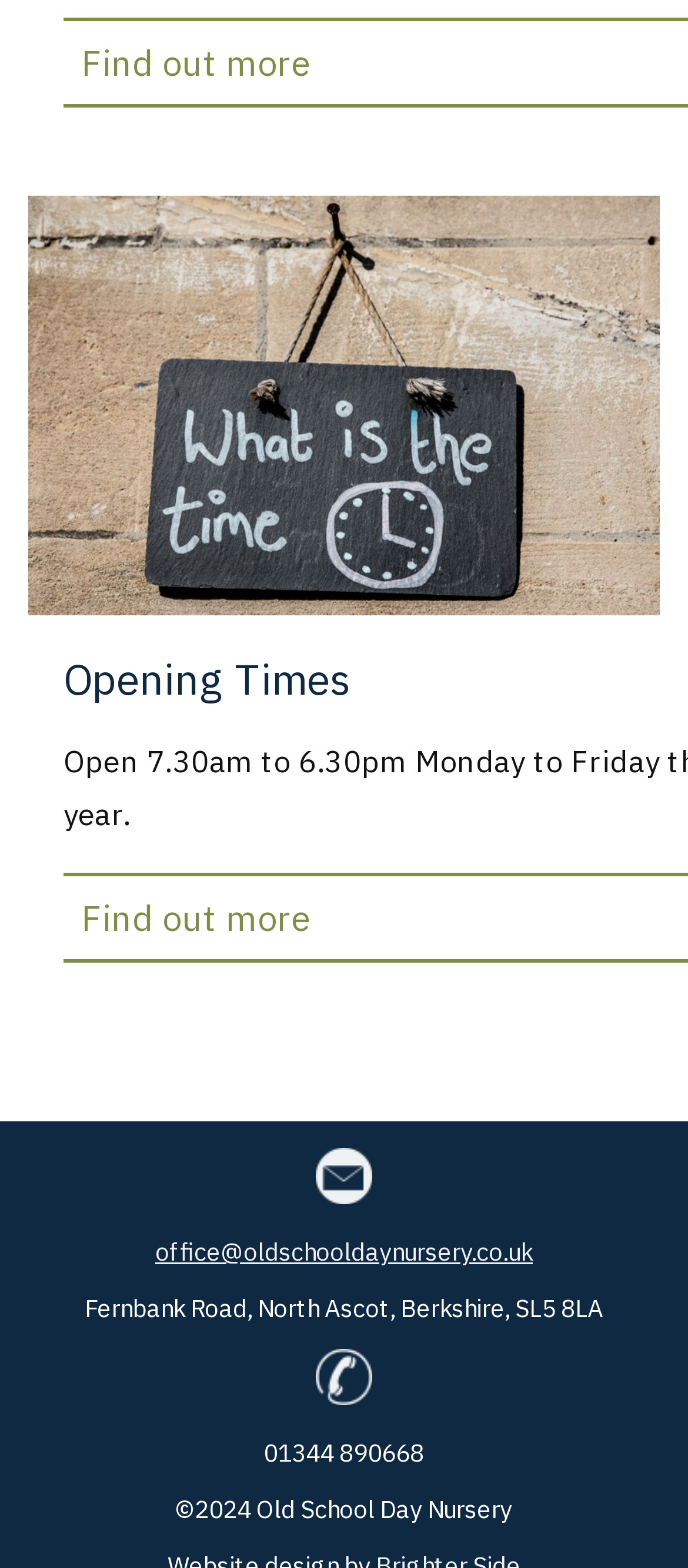Please provide a brief answer to the following inquiry using a single word or phrase:
How many 'Find out more' links are there?

2